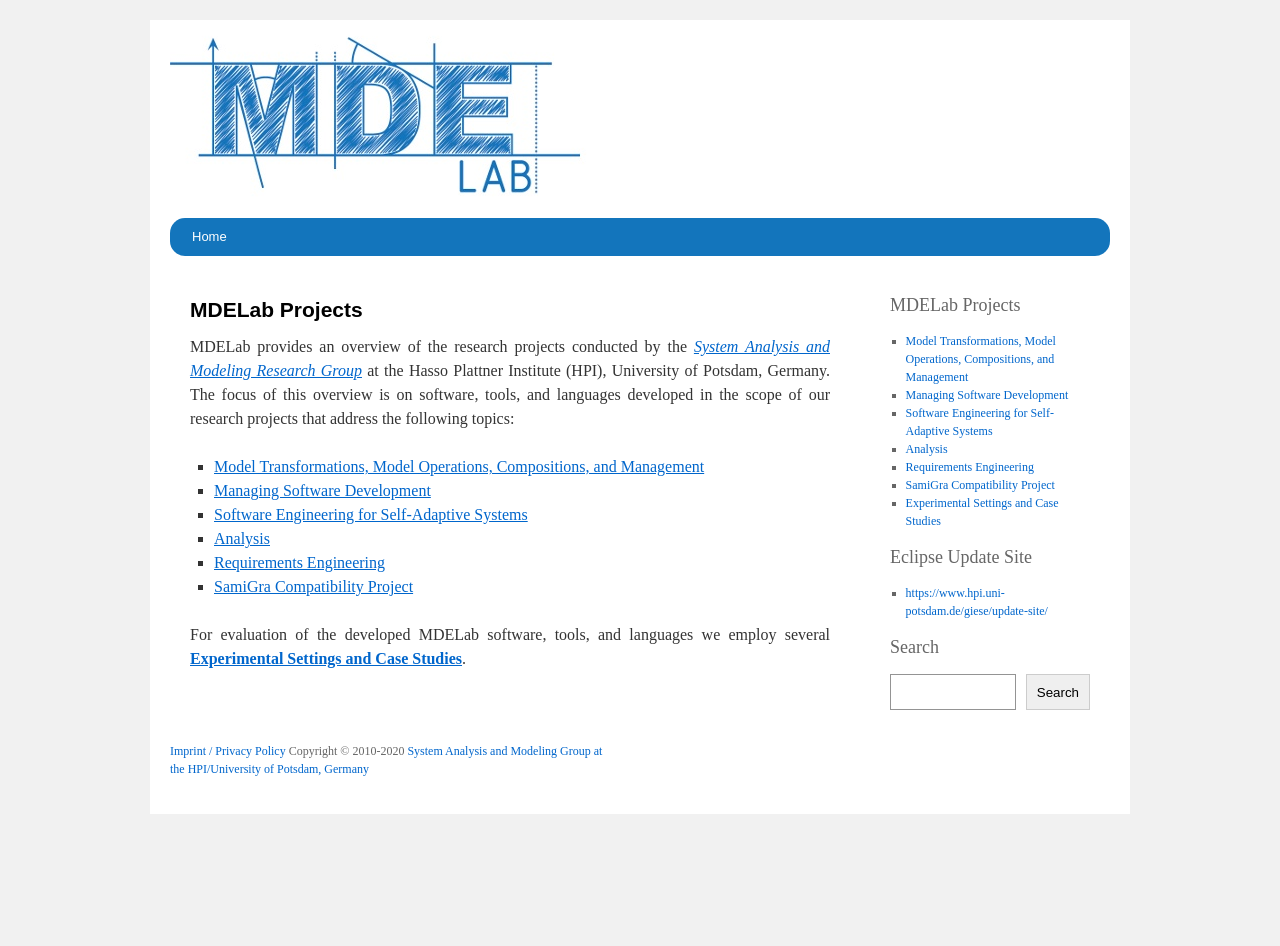Please locate the clickable area by providing the bounding box coordinates to follow this instruction: "Search for something".

[0.695, 0.712, 0.852, 0.751]